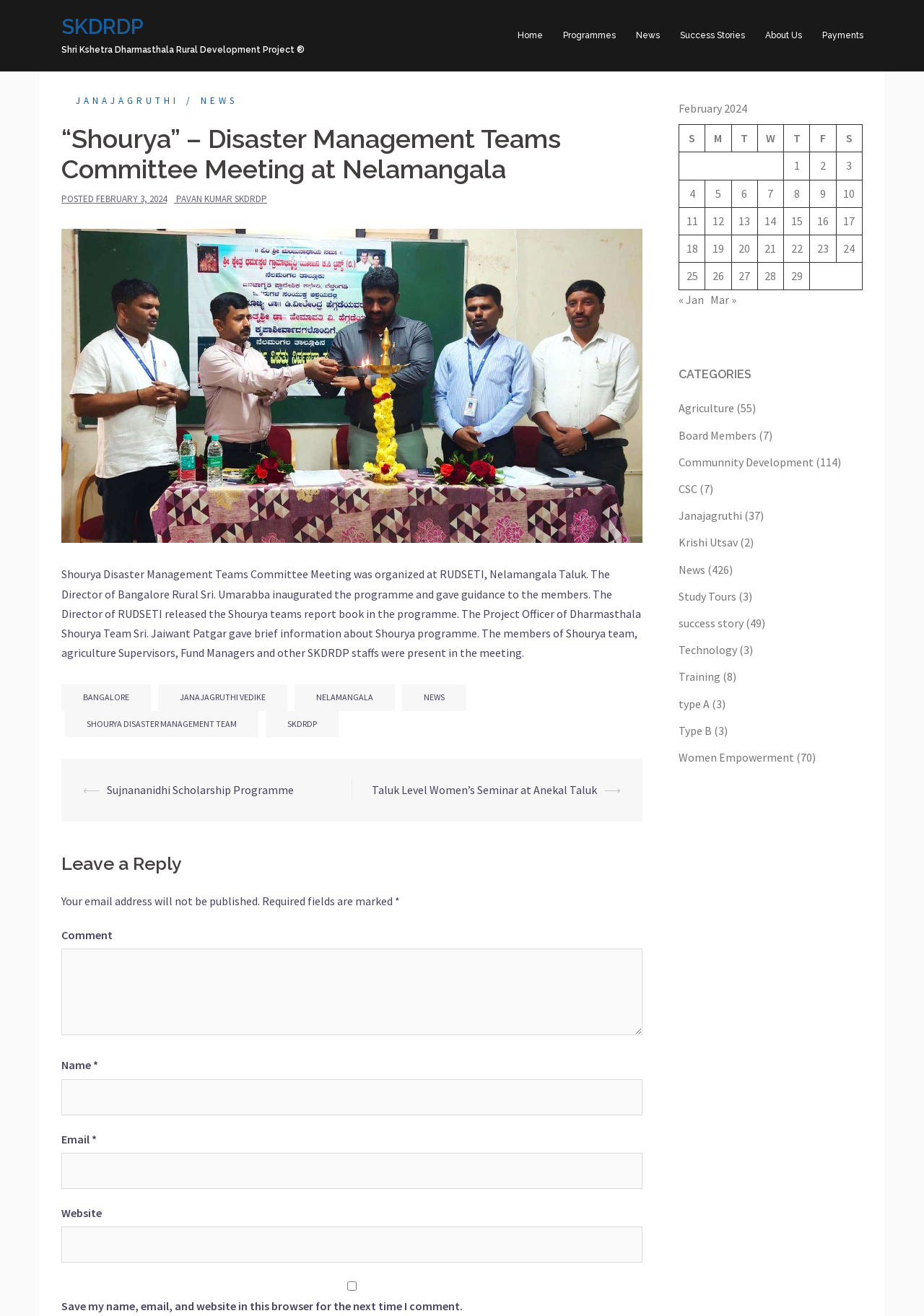What is the name of the project mentioned in the webpage?
Look at the screenshot and give a one-word or phrase answer.

Shourya